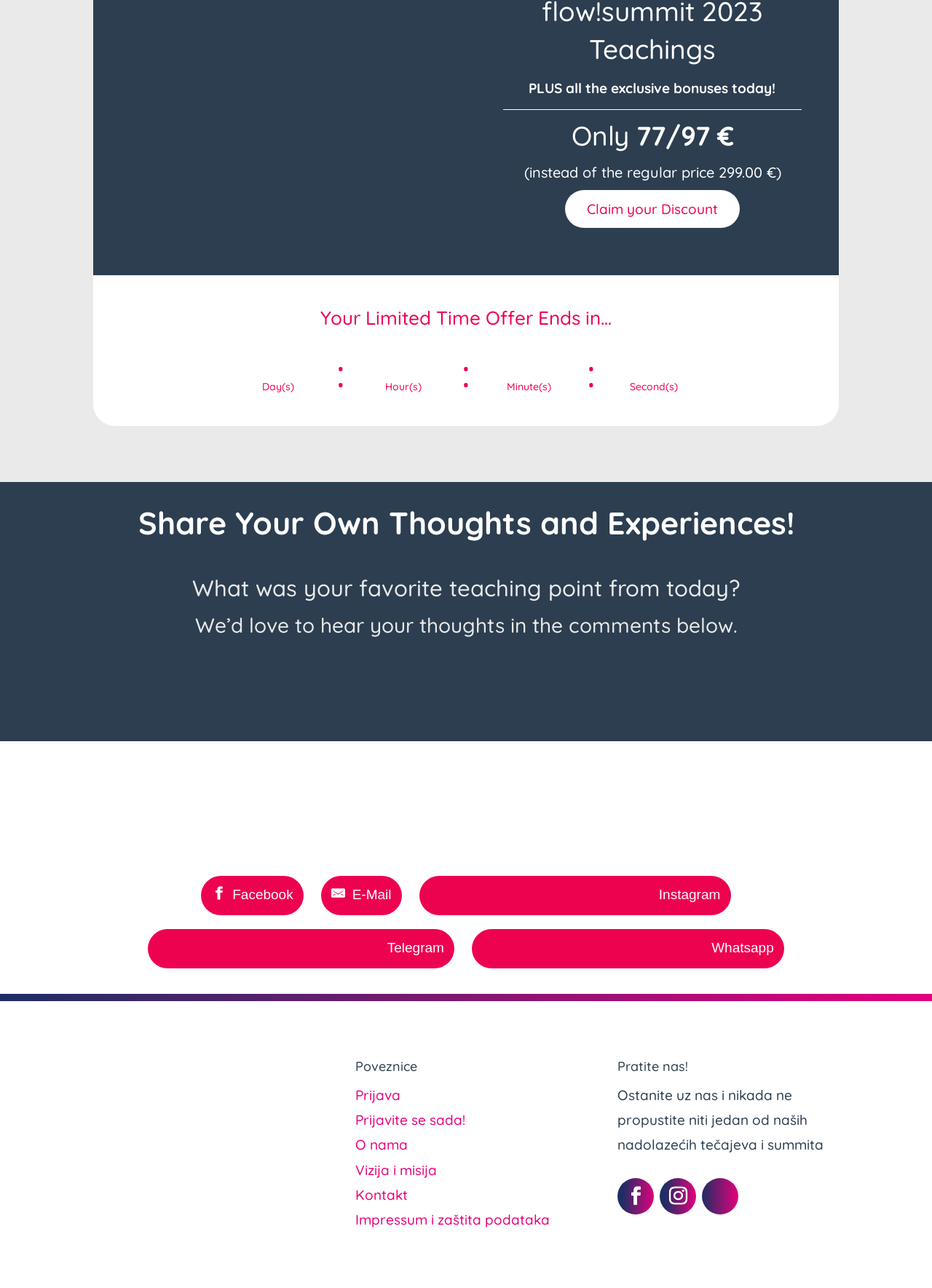Locate the bounding box coordinates of the element that should be clicked to execute the following instruction: "Check out our vision and mission".

[0.381, 0.901, 0.469, 0.915]